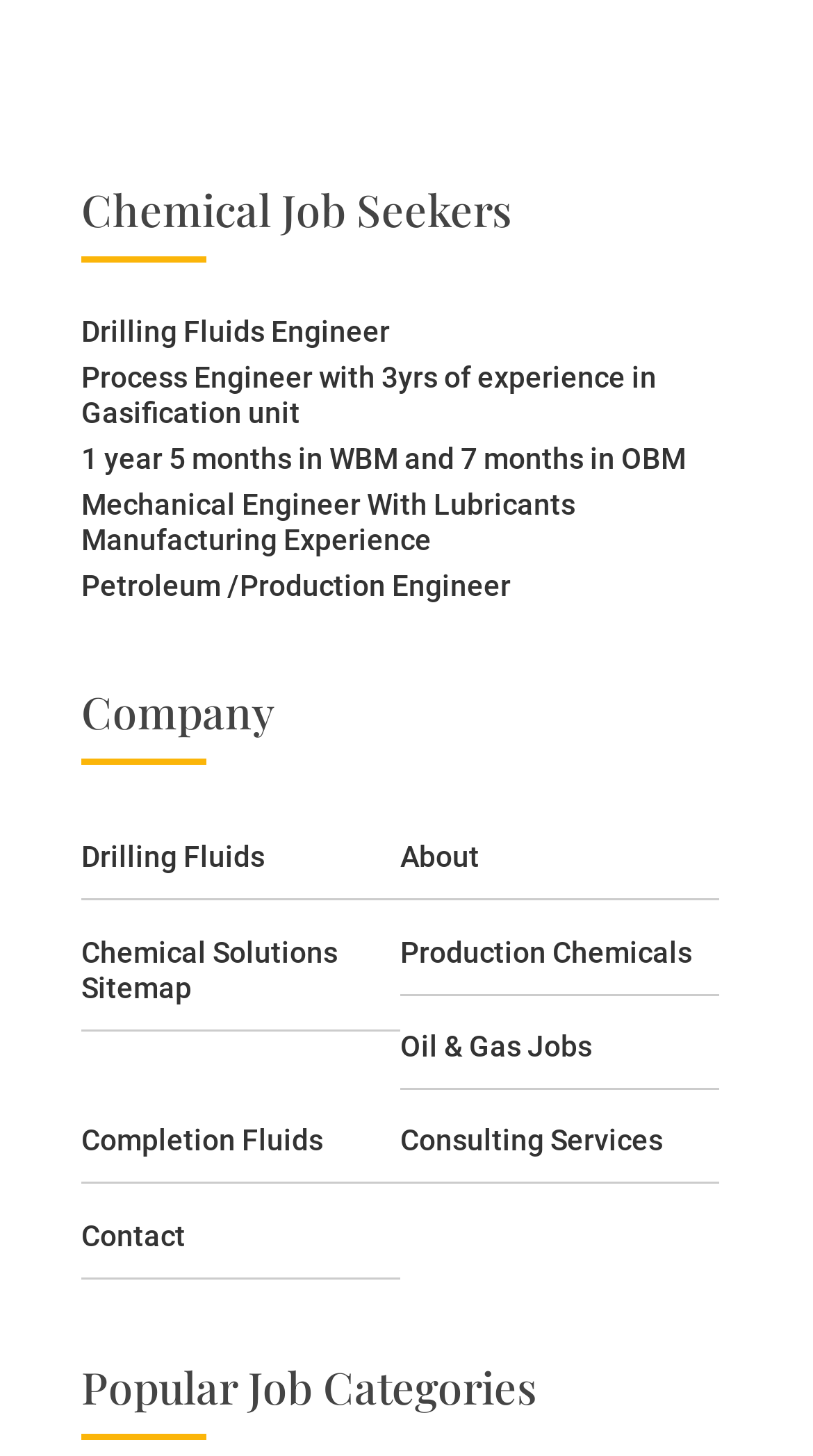Examine the image carefully and respond to the question with a detailed answer: 
What is the purpose of the links under 'Chemical Job Seekers'?

The links under the 'Chemical Job Seekers' heading, such as 'Drilling Fluids Engineer' and 'Mechanical Engineer With Lubricants Manufacturing Experience', suggest that they are job descriptions or job postings.